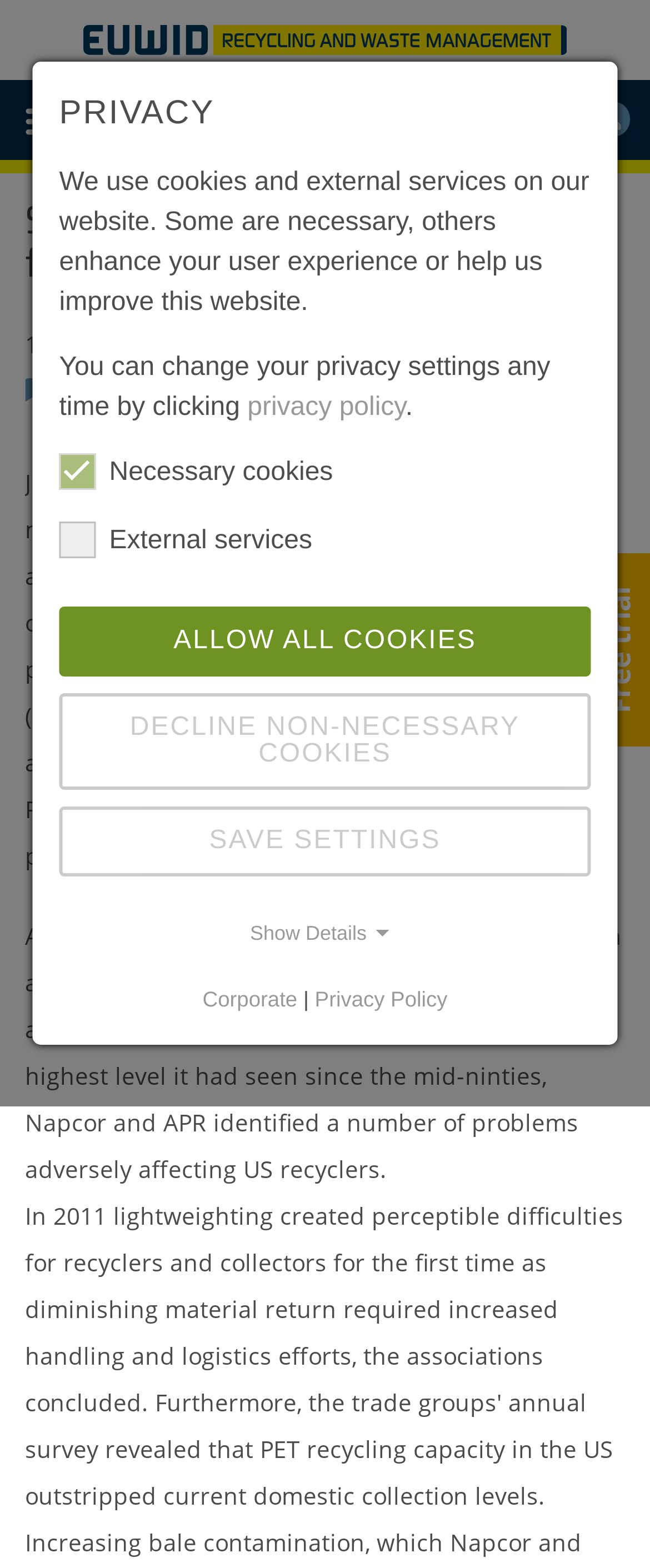Can you show the bounding box coordinates of the region to click on to complete the task described in the instruction: "Read the latest news"?

[0.038, 0.126, 0.962, 0.182]